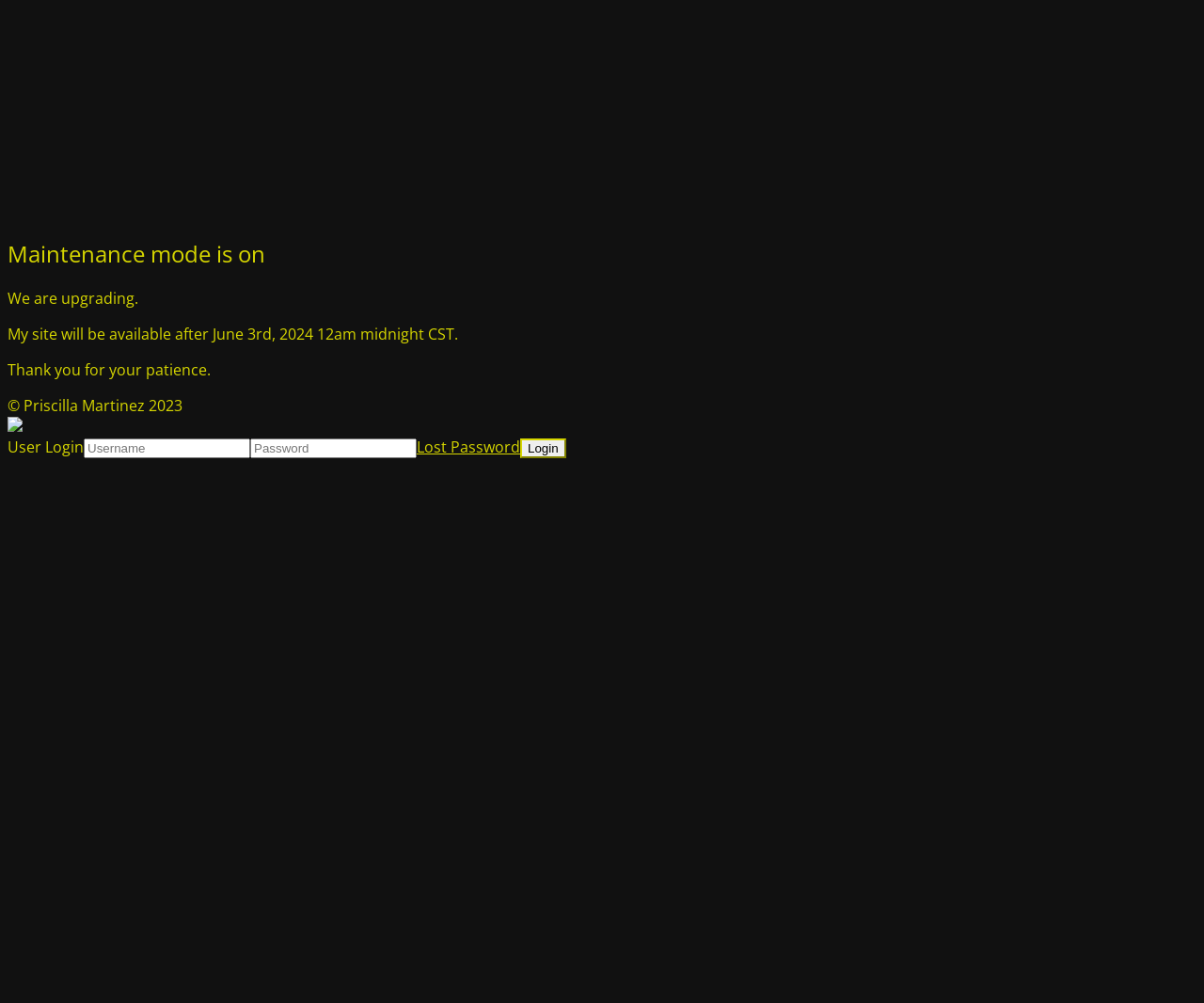What is the website currently in?
From the image, respond using a single word or phrase.

Maintenance mode